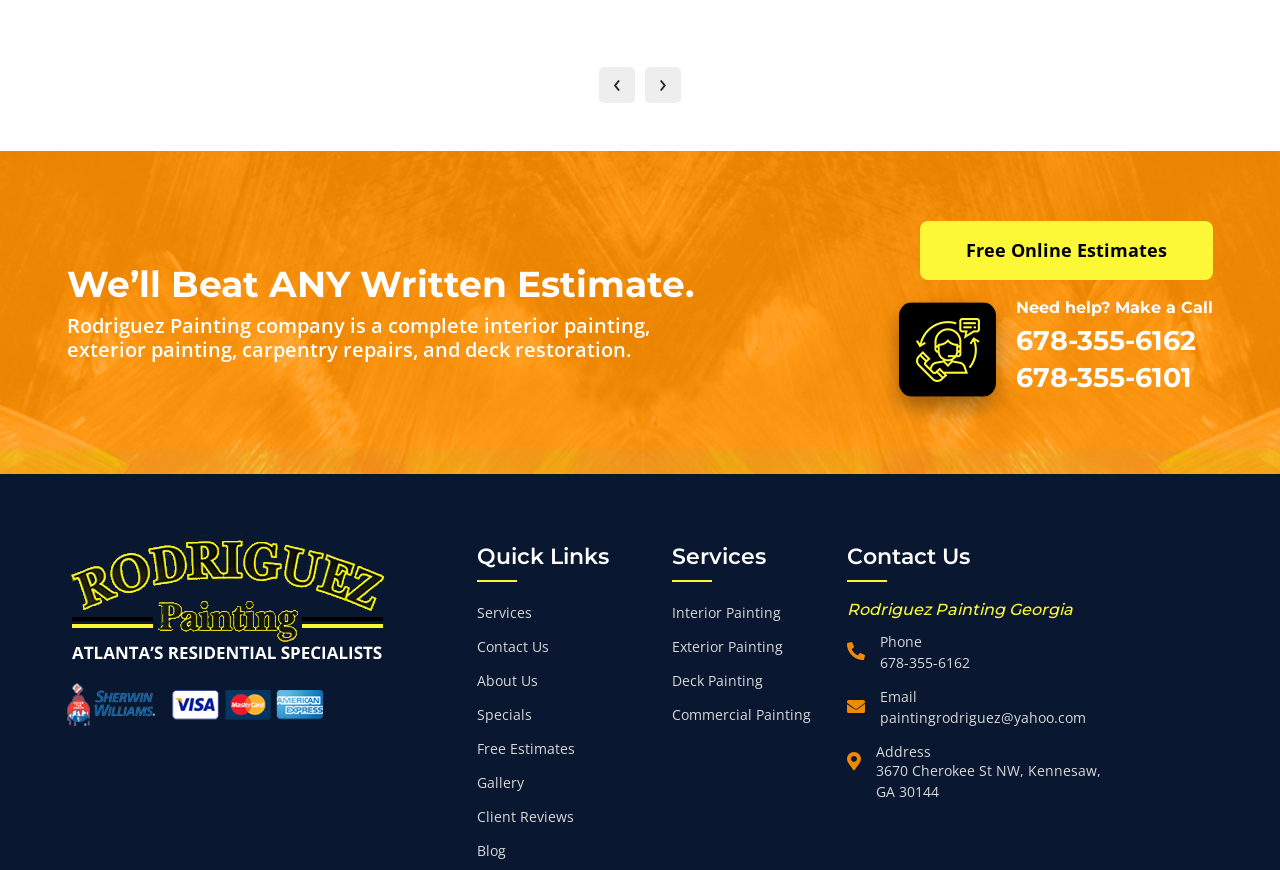Please identify the bounding box coordinates of the area that needs to be clicked to follow this instruction: "Click the 'Next' button".

[0.504, 0.077, 0.532, 0.118]